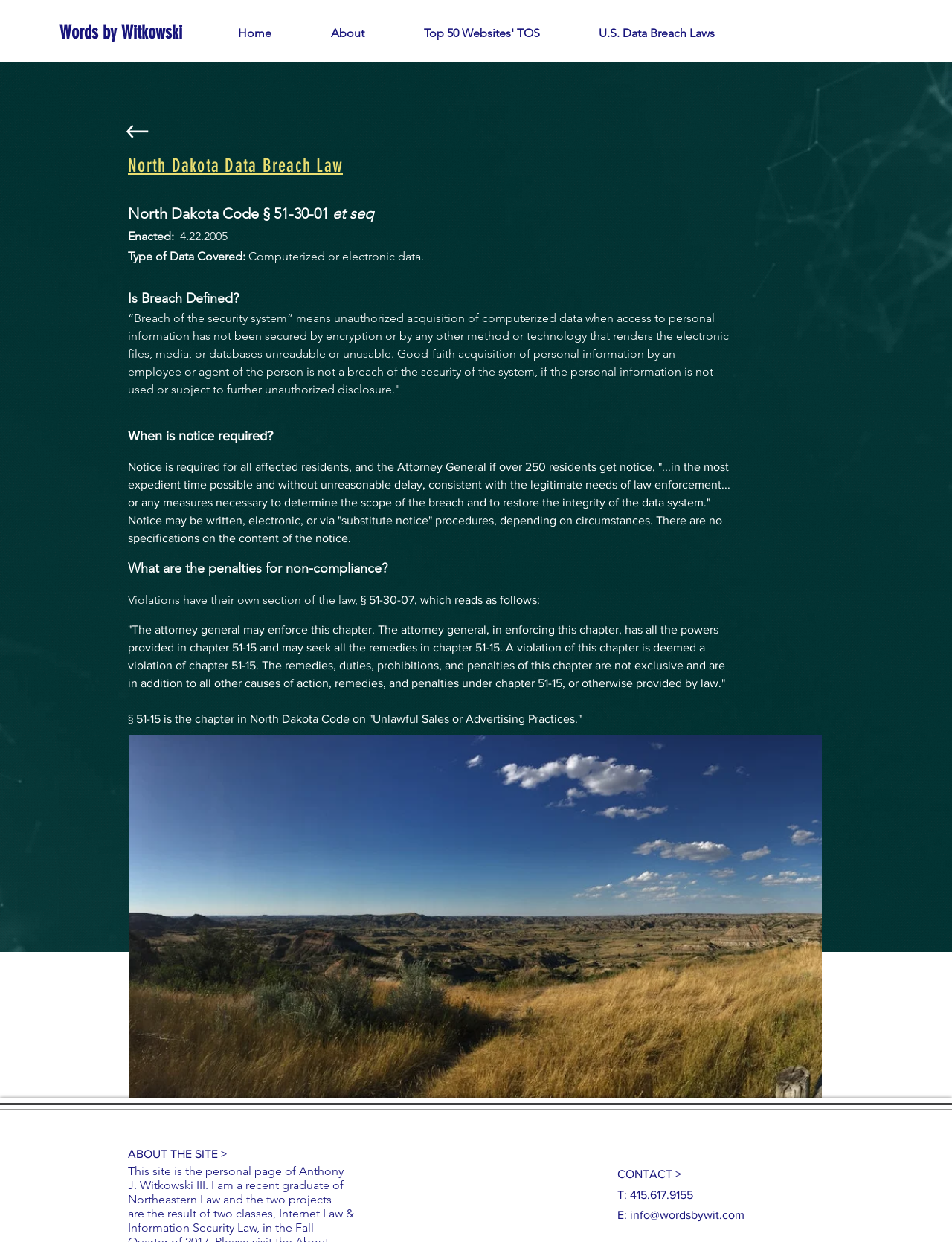What is the contact phone number listed on this page?
Based on the image, please offer an in-depth response to the question.

I found the answer by looking at the StaticText element that says 'T: 415.617.9155'. This element is a child of the navigation element, indicating that it is a contact detail.